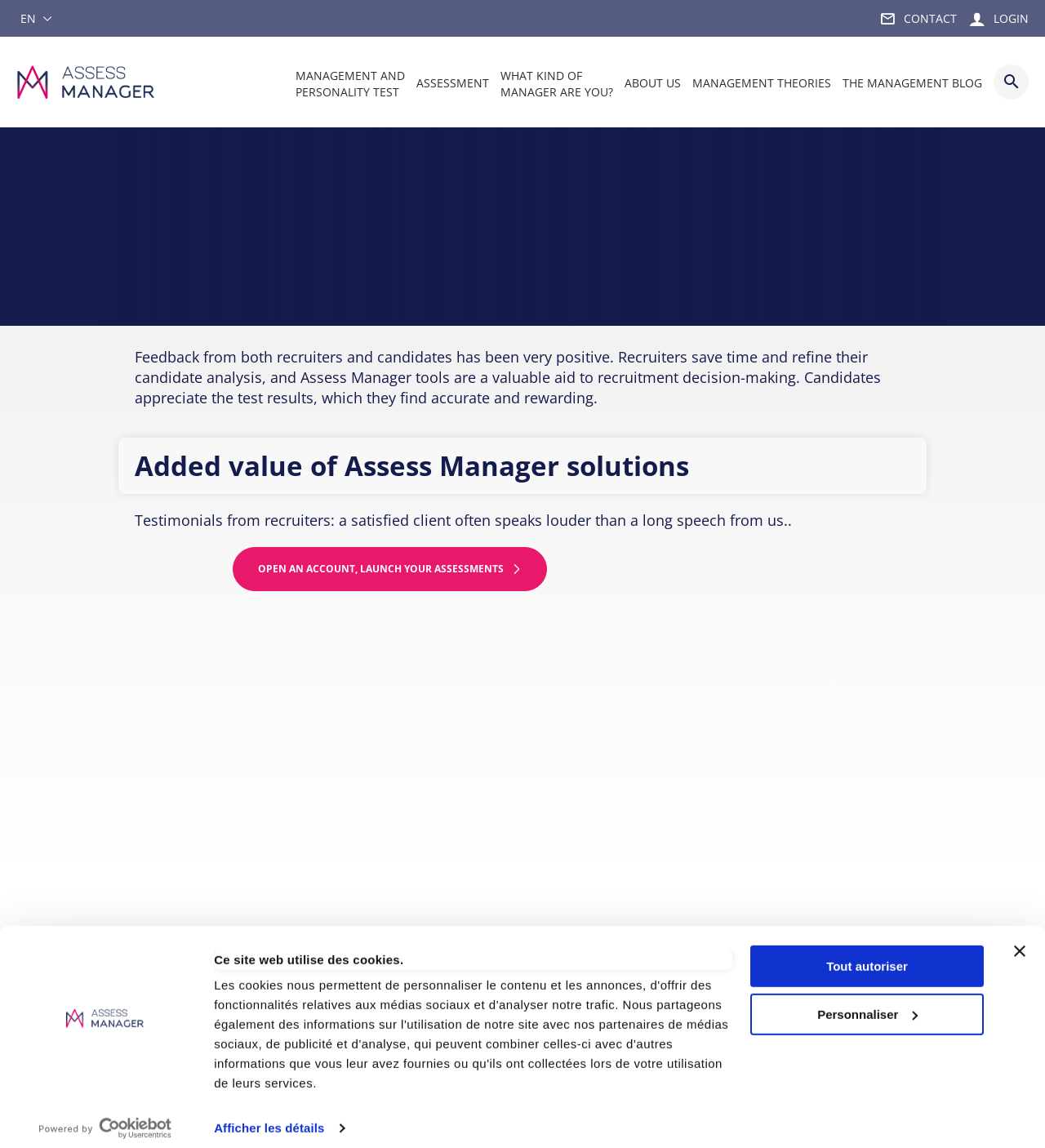Highlight the bounding box coordinates of the region I should click on to meet the following instruction: "Back to top".

[0.936, 0.852, 0.969, 0.882]